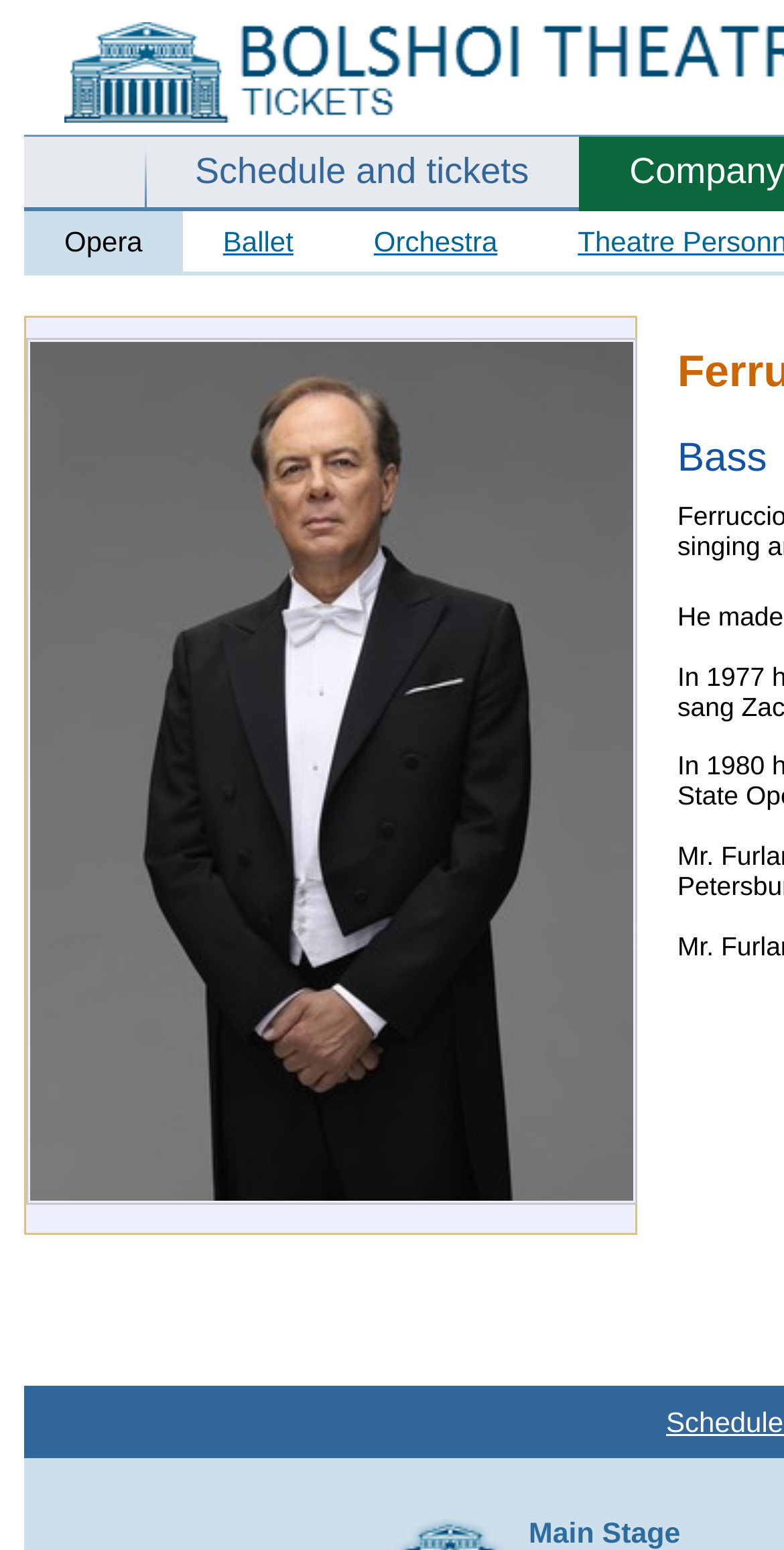Locate the UI element described as follows: "Main Stage". Return the bounding box coordinates as four float numbers between 0 and 1 in the order [left, top, right, bottom].

[0.674, 0.979, 0.868, 0.999]